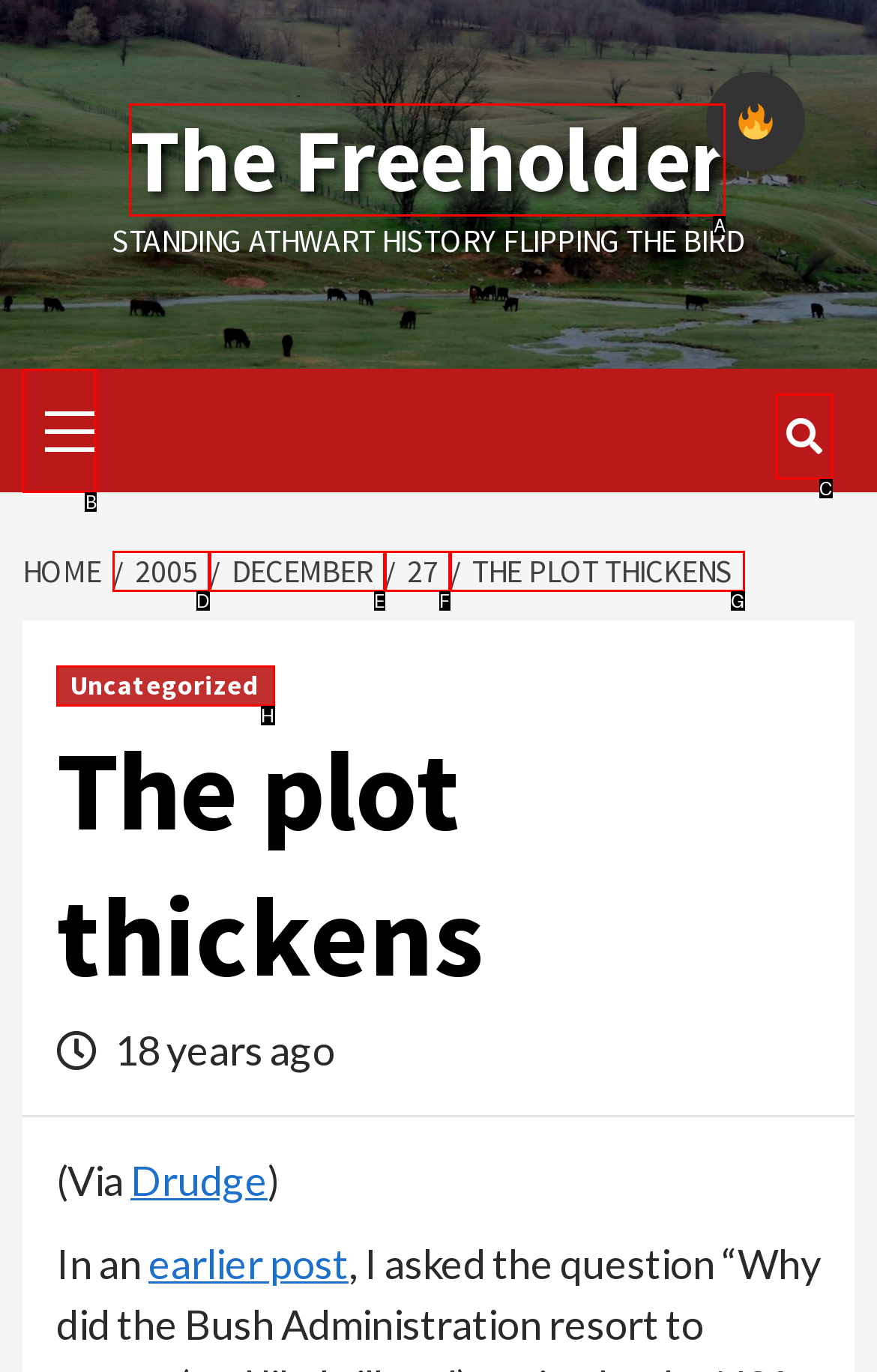Decide which UI element to click to accomplish the task: Open Primary Menu
Respond with the corresponding option letter.

B